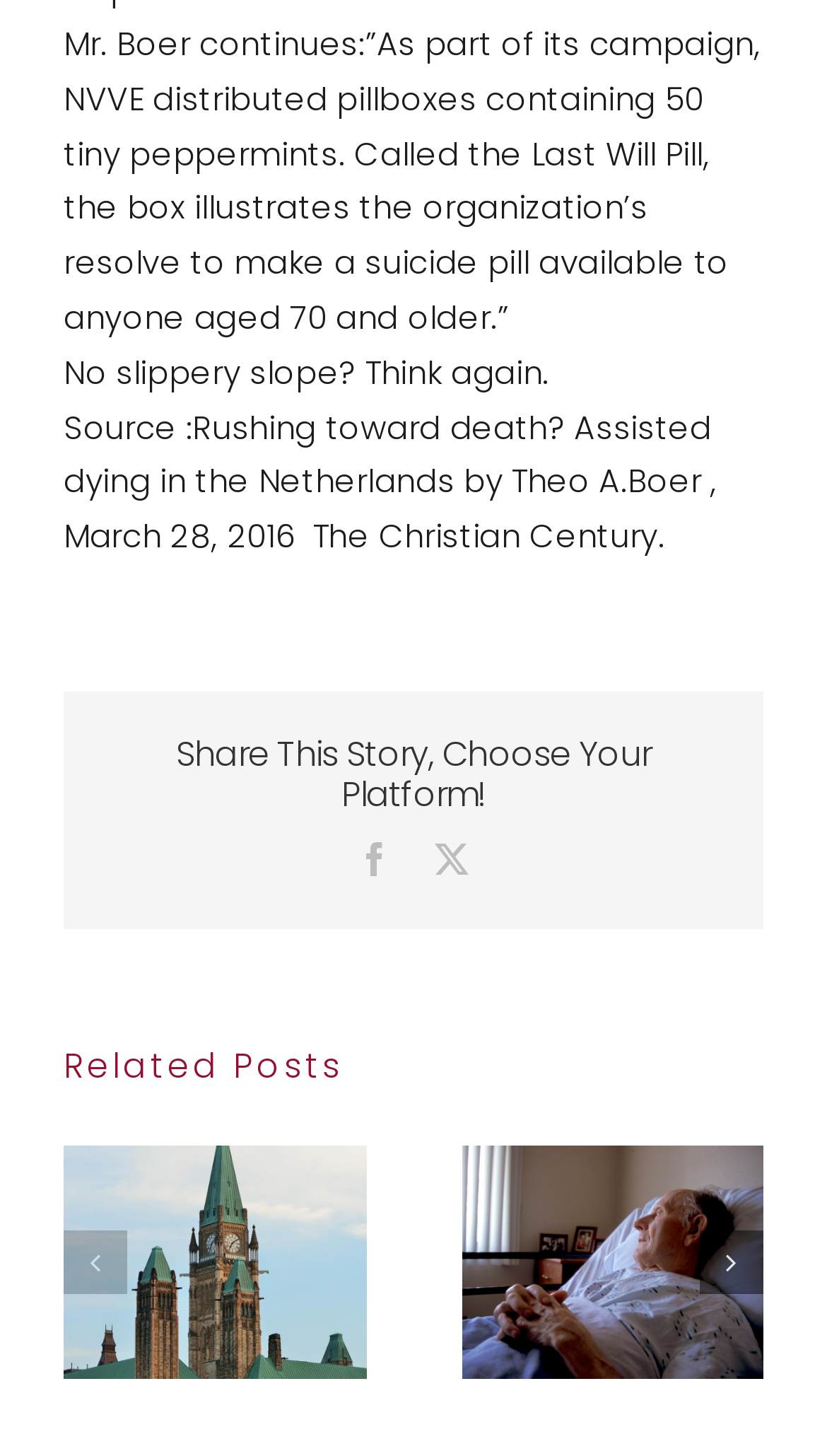What is the topic of the article?
Can you provide an in-depth and detailed response to the question?

The topic of the article can be inferred from the text 'Mr. Boer continues: “As part of its campaign, NVVE distributed pillboxes containing 50 tiny peppermints. Called the Last Will Pill, the box illustrates the organization’s resolve to make a suicide pill available to anyone aged 70 and older.”' and the heading 'No slippery slope? Think again.' which suggests that the article is discussing assisted dying or euthanasia.